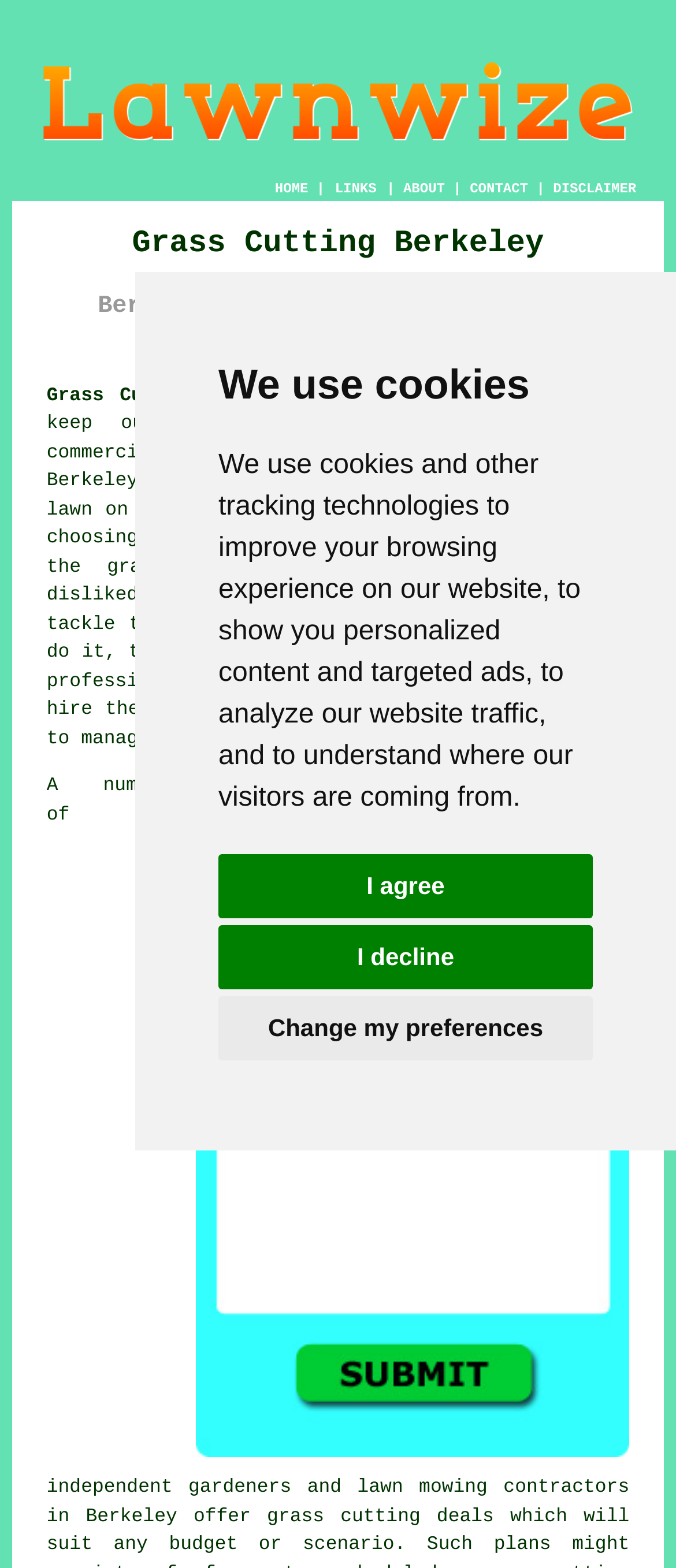Please determine the bounding box coordinates of the area that needs to be clicked to complete this task: 'Click Free Berkeley Grass Cutting Quotes'. The coordinates must be four float numbers between 0 and 1, formatted as [left, top, right, bottom].

[0.29, 0.914, 0.931, 0.936]